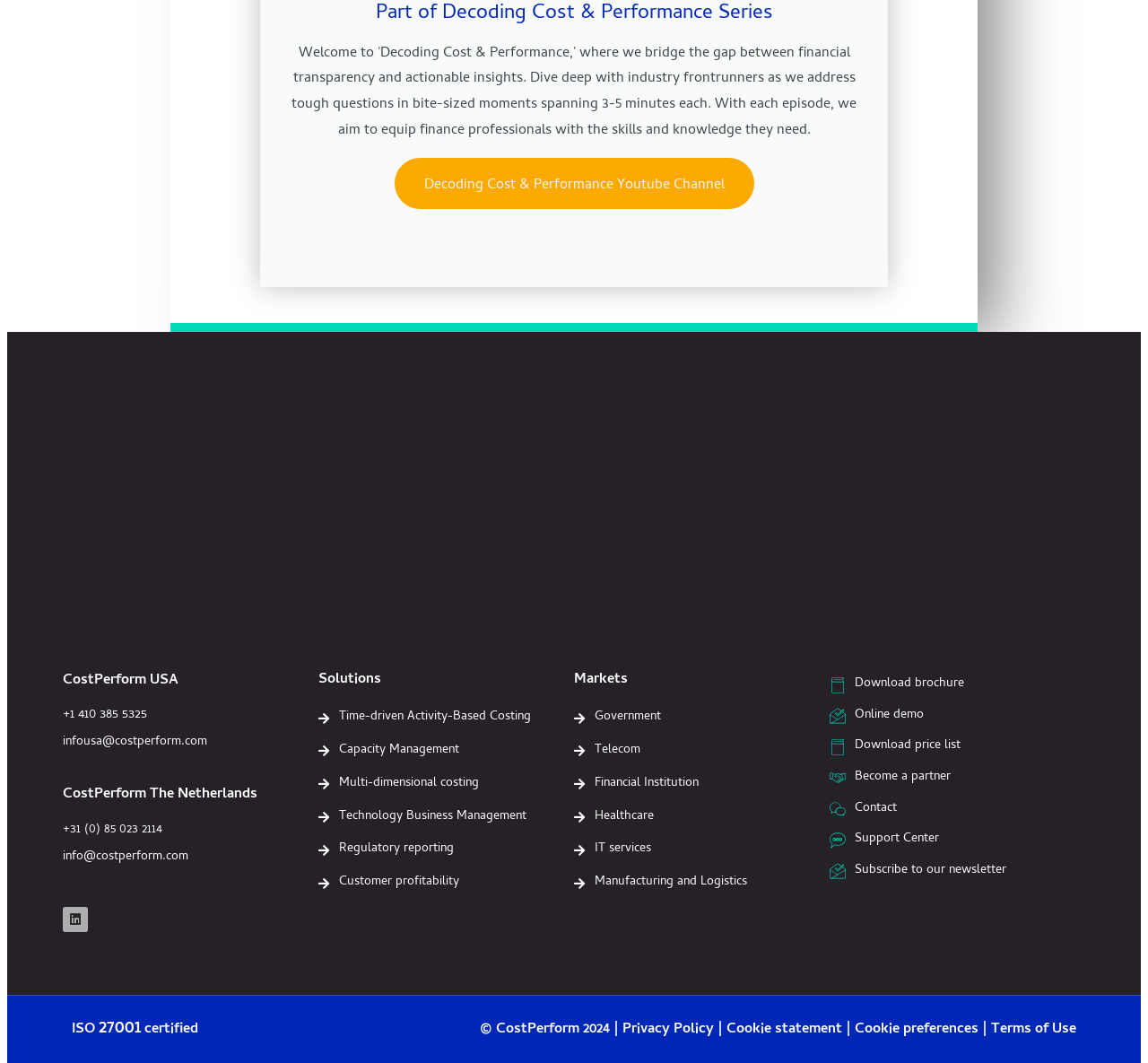Provide the bounding box coordinates, formatted as (top-left x, top-left y, bottom-right x, bottom-right y), with all values being floating point numbers between 0 and 1. Identify the bounding box of the UI element that matches the description: Manufacturing and Logistics

[0.5, 0.819, 0.723, 0.843]